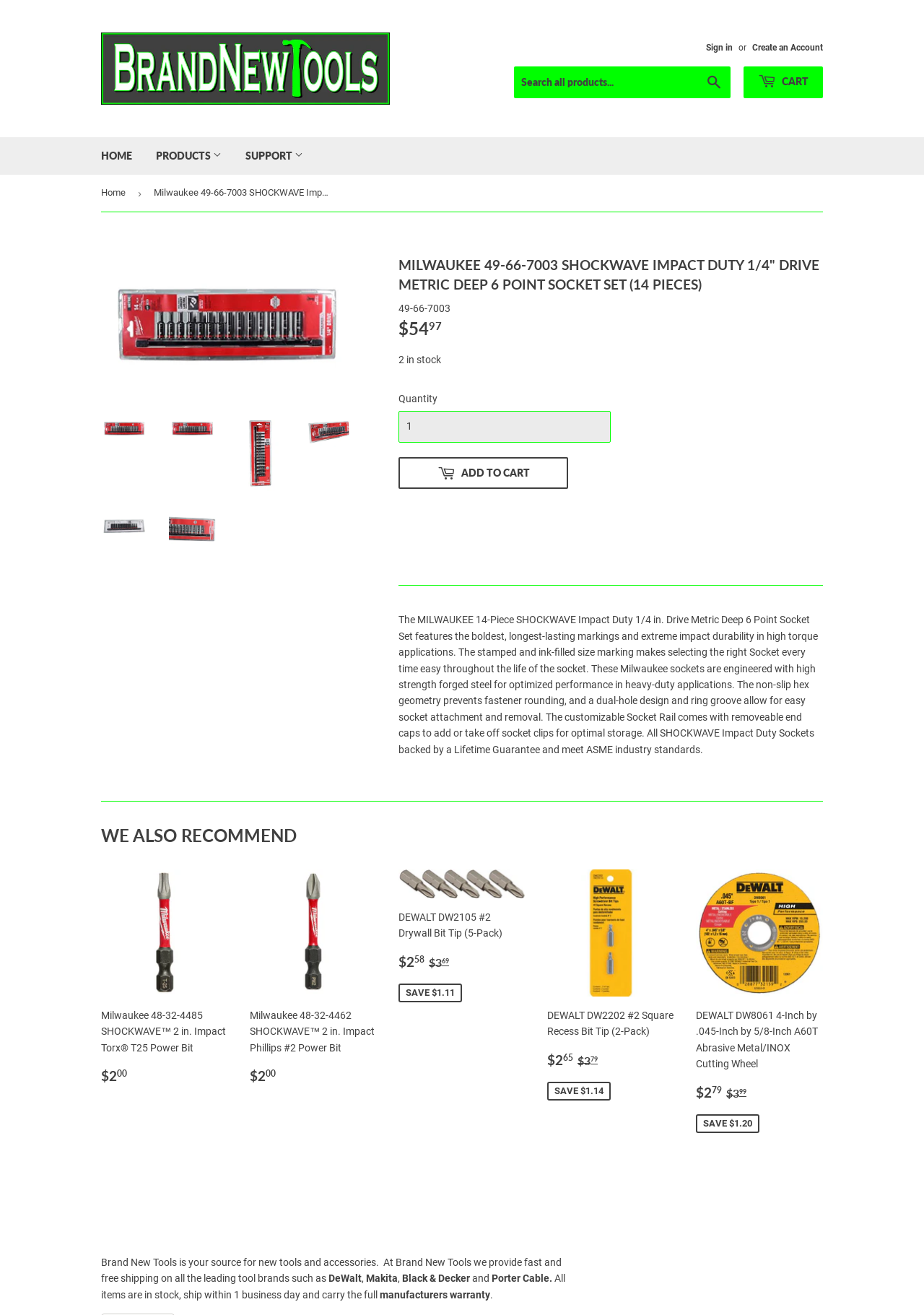Please determine the headline of the webpage and provide its content.

MILWAUKEE 49-66-7003 SHOCKWAVE IMPACT DUTY 1/4" DRIVE METRIC DEEP 6 POINT SOCKET SET (14 PIECES)